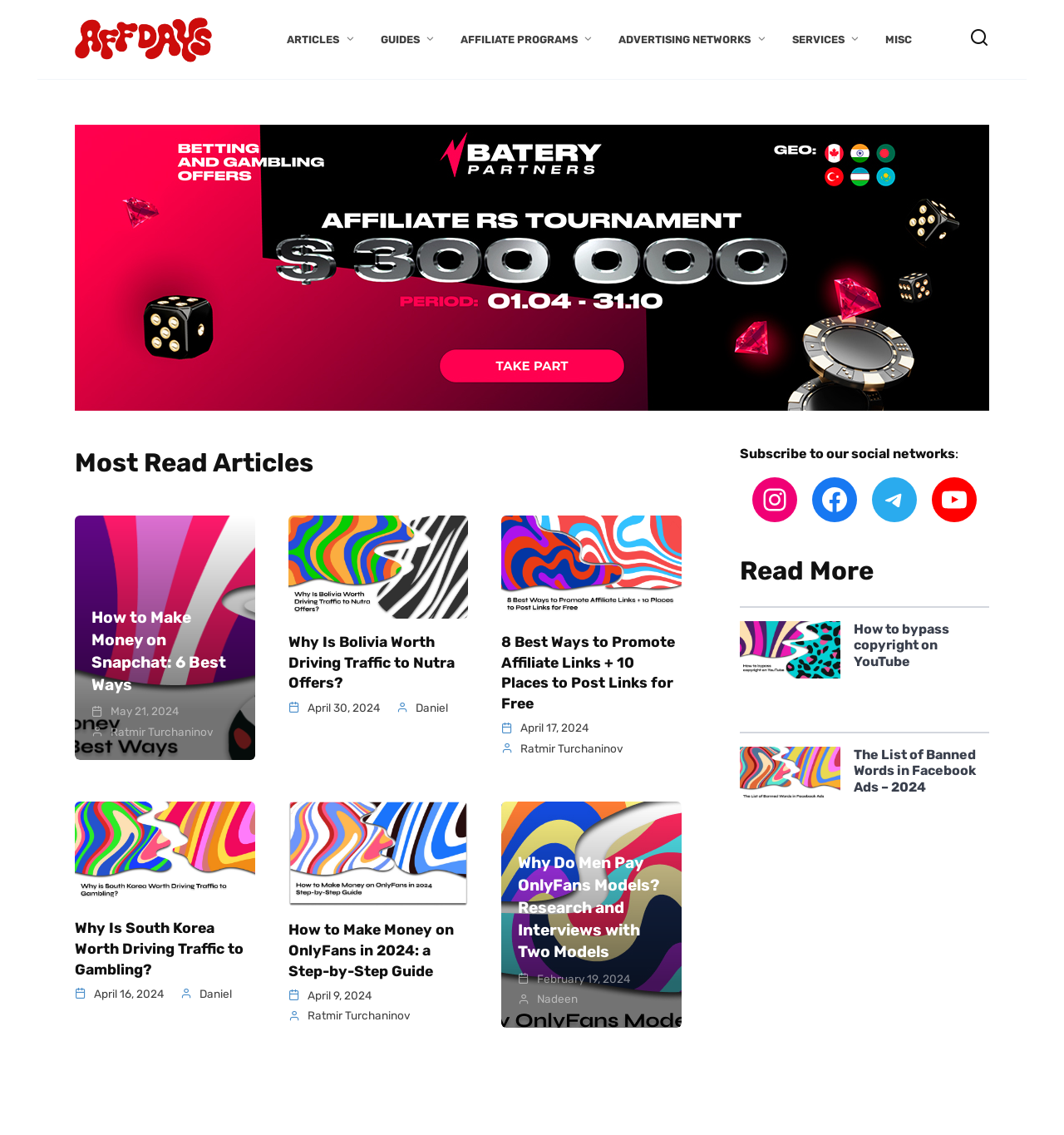Locate the bounding box coordinates of the area where you should click to accomplish the instruction: "Check the latest article 'Why Is Bolivia Worth Driving Traffic to Nutra Offers?'".

[0.271, 0.557, 0.427, 0.61]